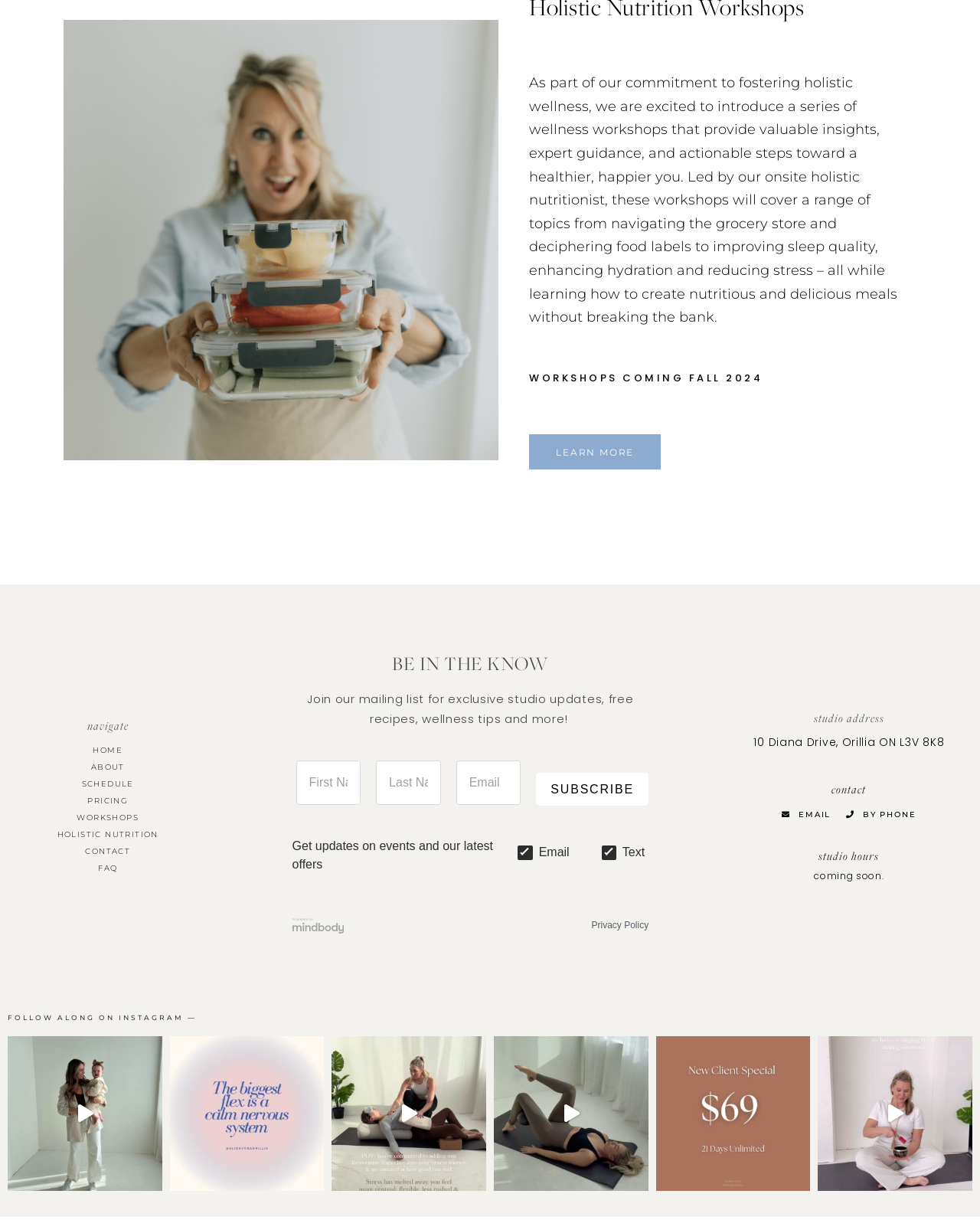Highlight the bounding box coordinates of the element that should be clicked to carry out the following instruction: "Click the 'EMAIL' link". The coordinates must be given as four float numbers ranging from 0 to 1, i.e., [left, top, right, bottom].

[0.798, 0.663, 0.848, 0.673]